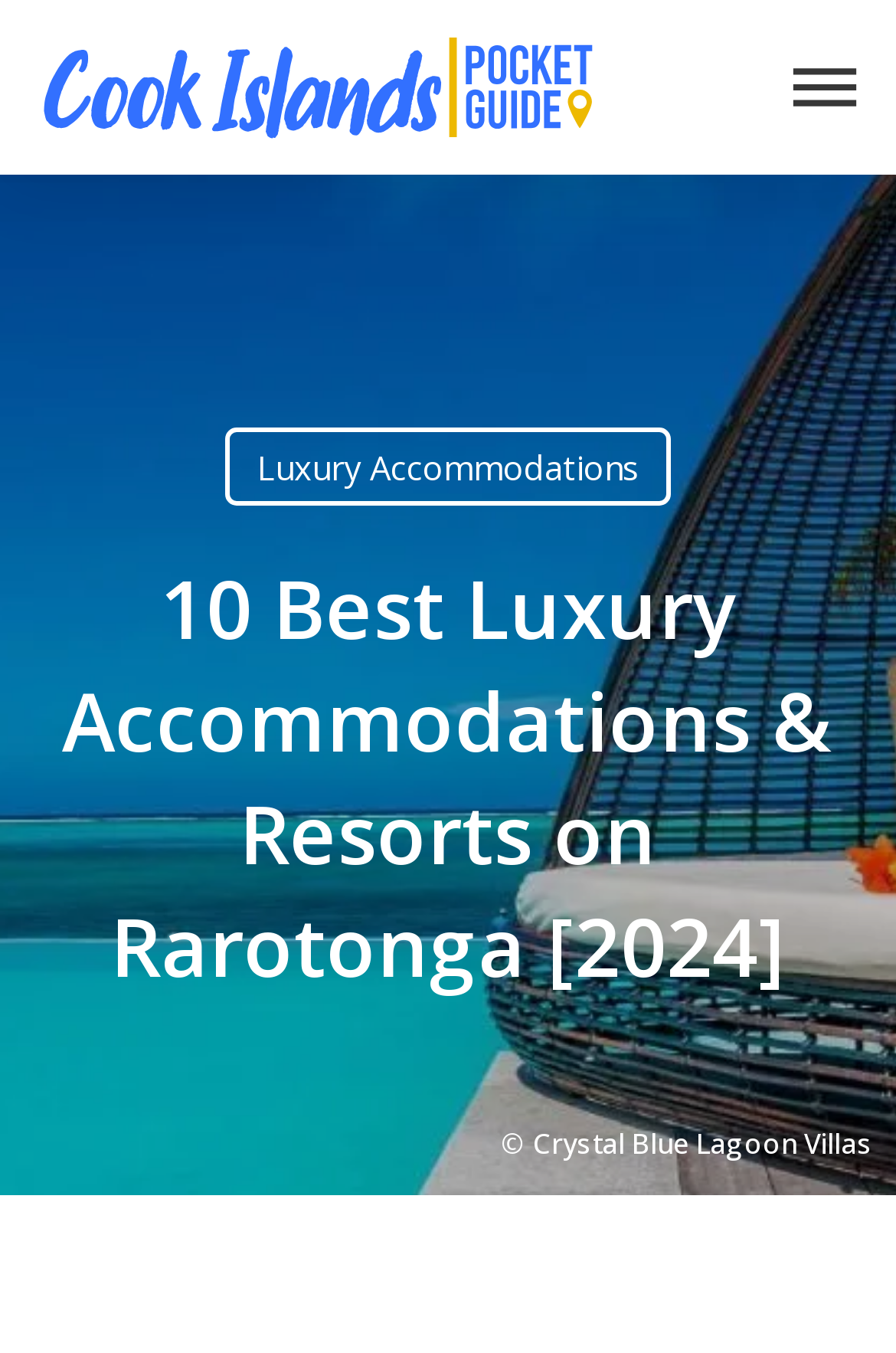Use a single word or phrase to answer the question:
What are the two links at the bottom of the page?

About Us and Support Us